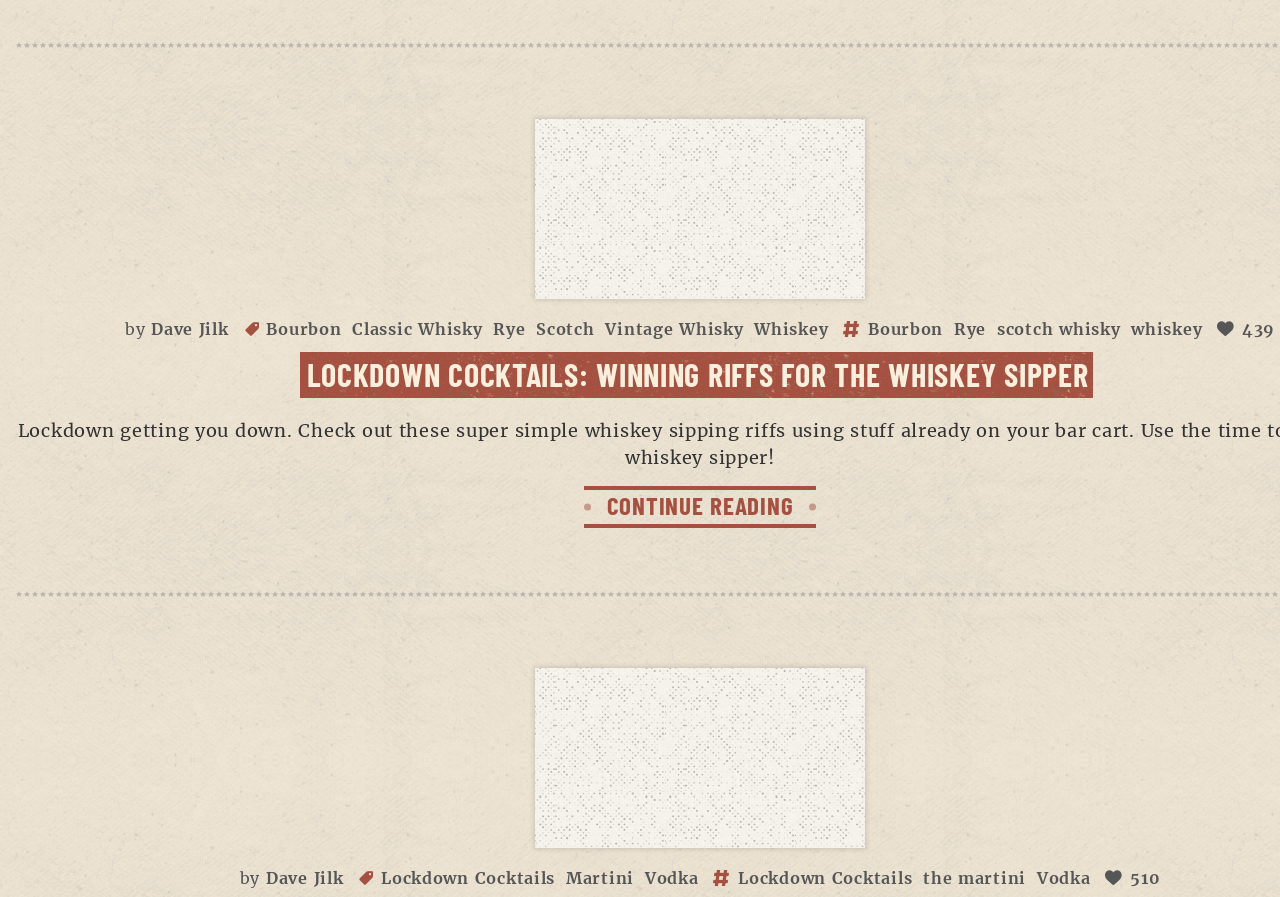Identify the bounding box coordinates of the section to be clicked to complete the task described by the following instruction: "Read the previous post". The coordinates should be four float numbers between 0 and 1, formatted as [left, top, right, bottom].

None